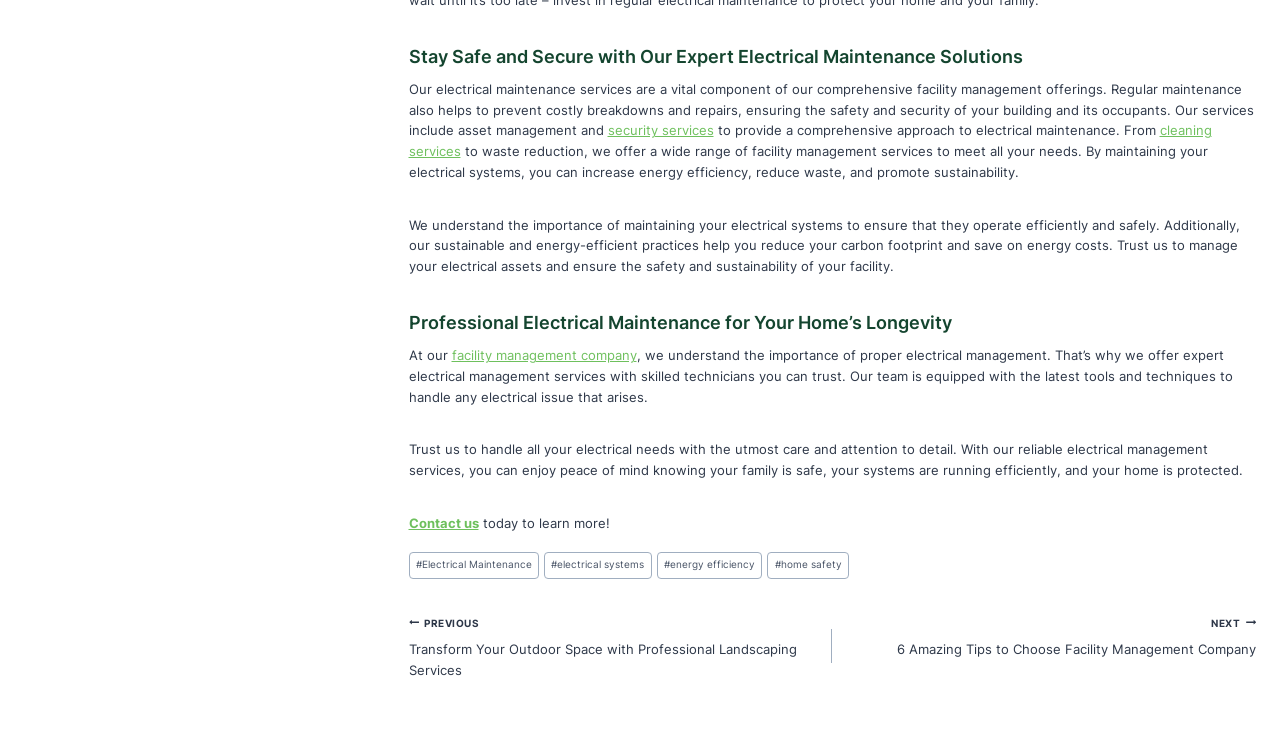Given the element description musculoskeletal injuries, predict the bounding box coordinates for the UI element in the webpage screenshot. The format should be (top-left x, top-left y, bottom-right x, bottom-right y), and the values should be between 0 and 1.

None